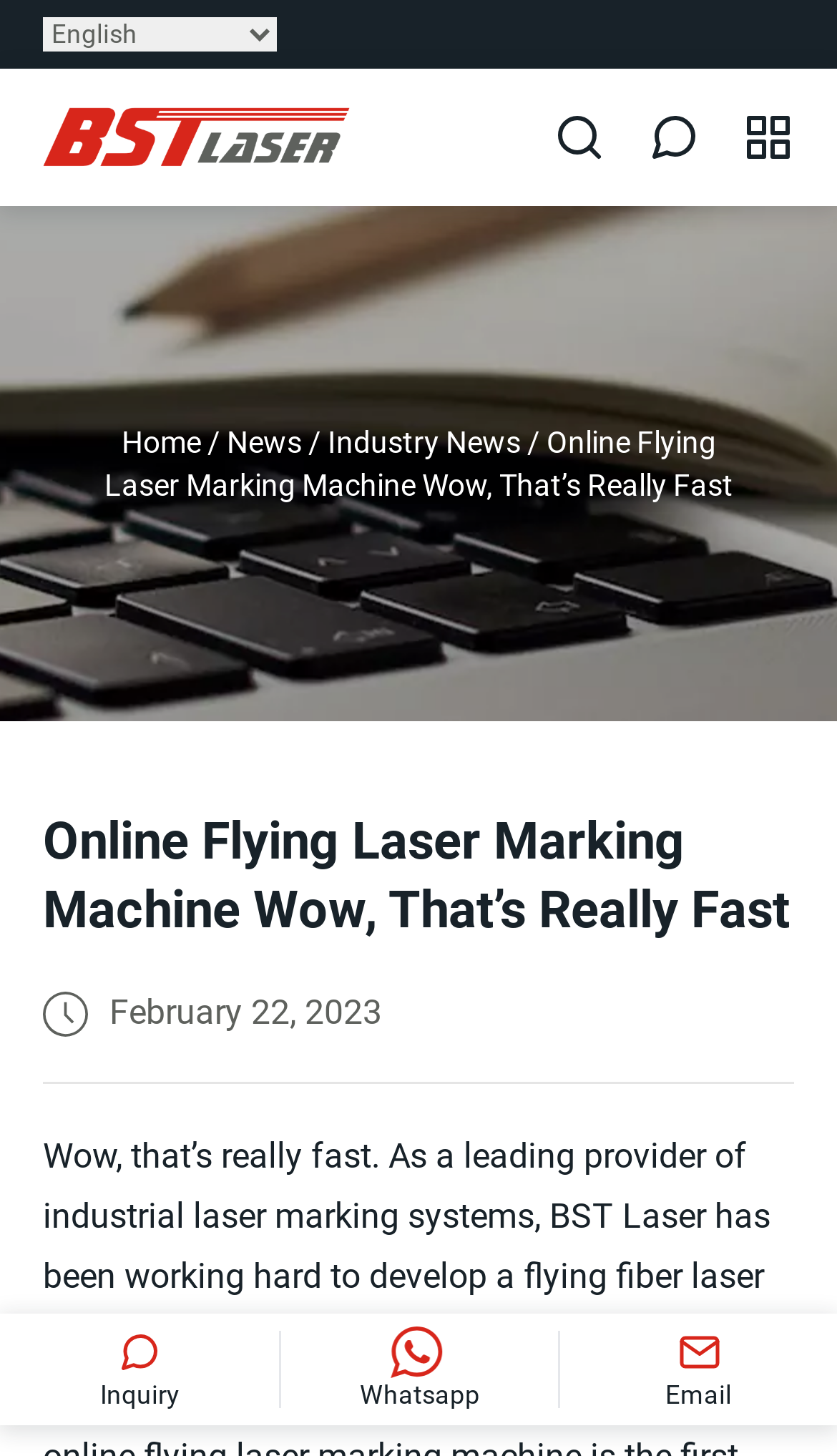Describe all visible elements and their arrangement on the webpage.

The webpage is about BST-LASER, a professional manufacturer of fiber laser marking machines. At the top left, there is a combobox to select a language. Next to it, there are two links, one on the left and one on the right. Below these elements, there is a banner image that spans the entire width of the page.

The main navigation menu is located below the banner image, consisting of four links: "Home", "News", and "Industry News", separated by static text elements. The title of the webpage, "Online Flying Laser Marking Machine Wow, That's Really Fast", is displayed prominently below the navigation menu.

Further down, there is a heading element with the same title, followed by a static text element displaying the date "February 22, 2023". A horizontal separator line is located below these elements.

At the bottom of the page, there are three links: "Inquiry", "Whatsapp", and "Email", each accompanied by an image. These links are positioned from left to right, spanning the entire width of the page.